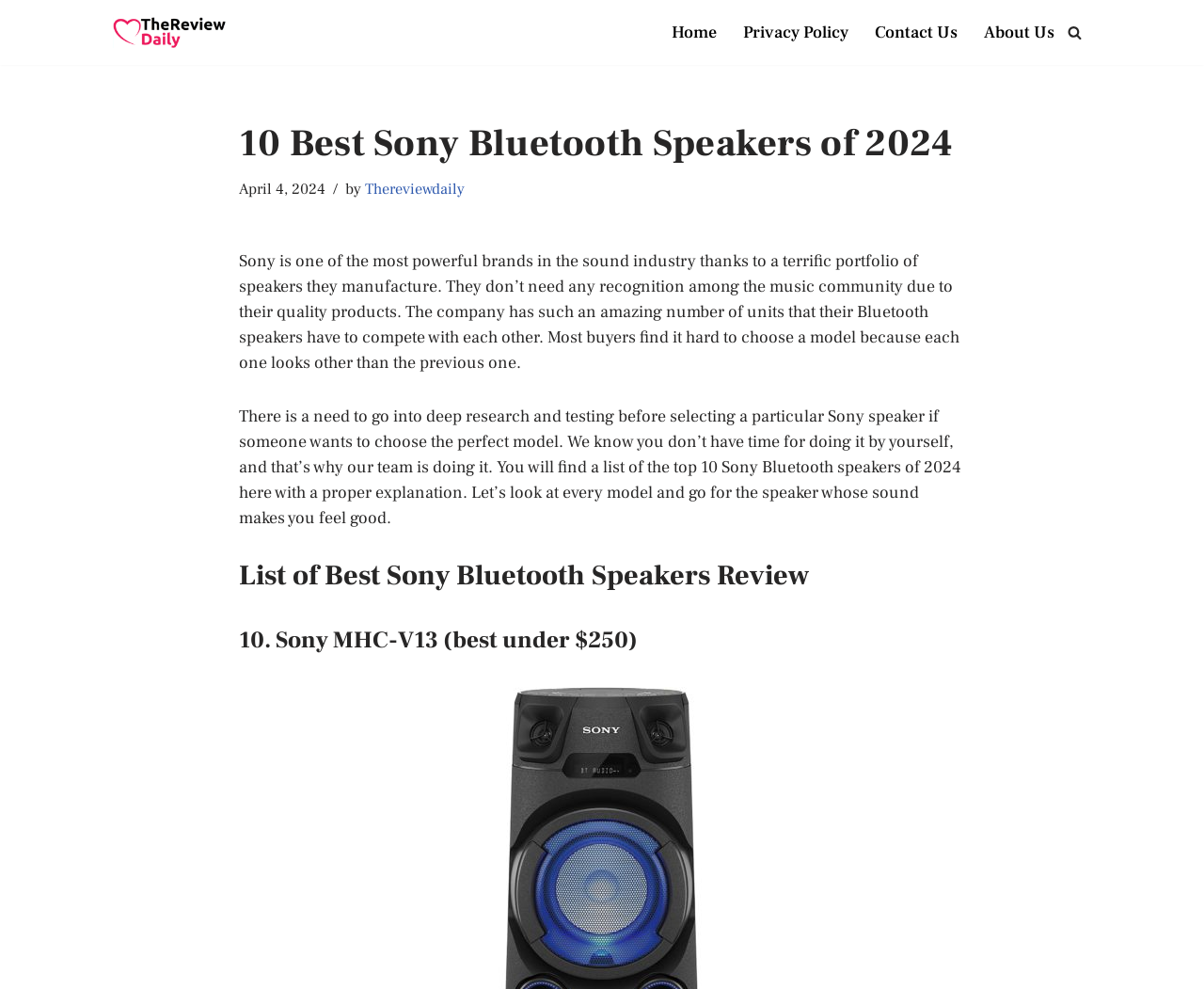Who is the author of the article?
Based on the image, provide your answer in one word or phrase.

Thereviewdaily